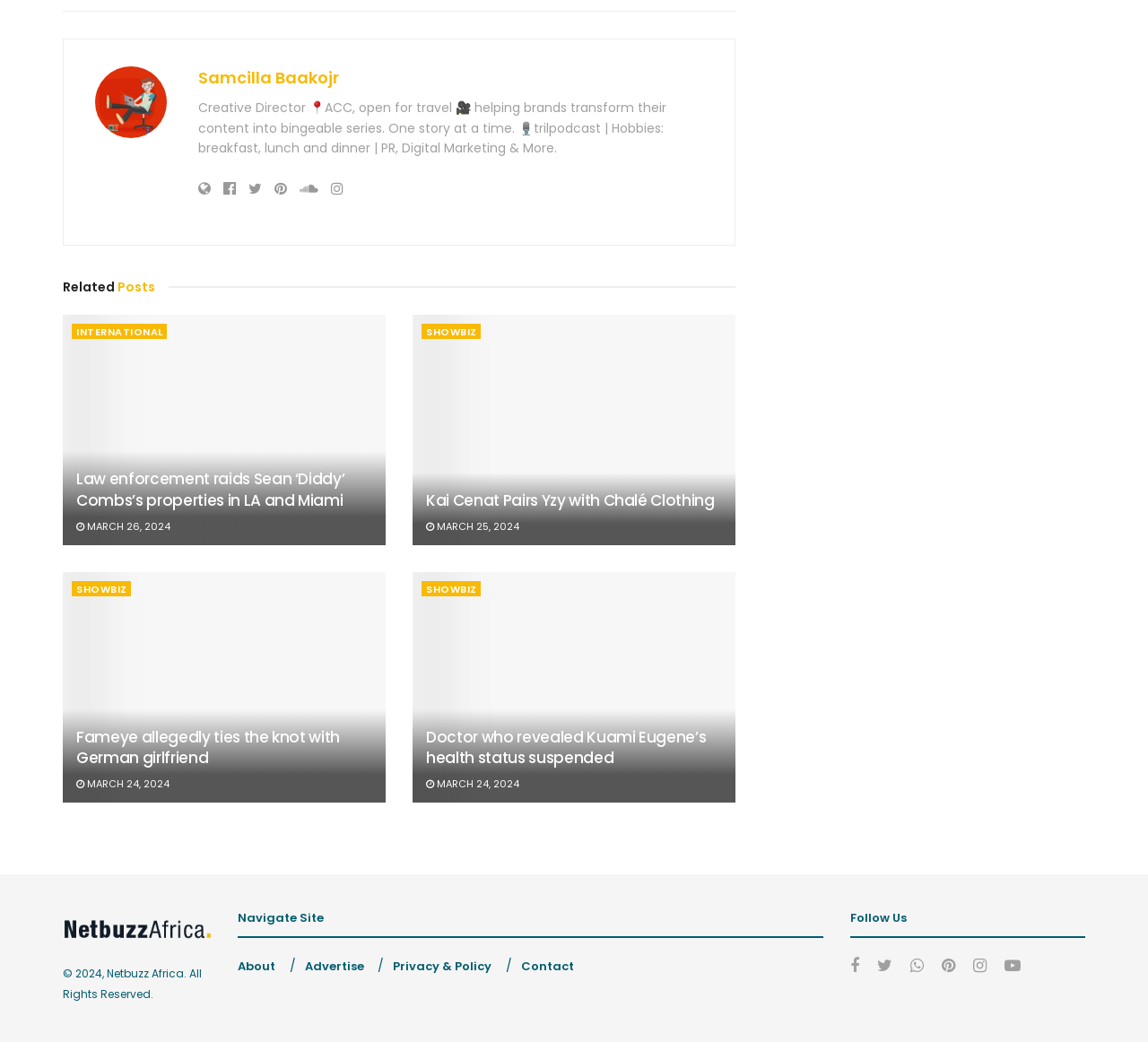Kindly respond to the following question with a single word or a brief phrase: 
What is the name of the website?

NetbuzzAfrica